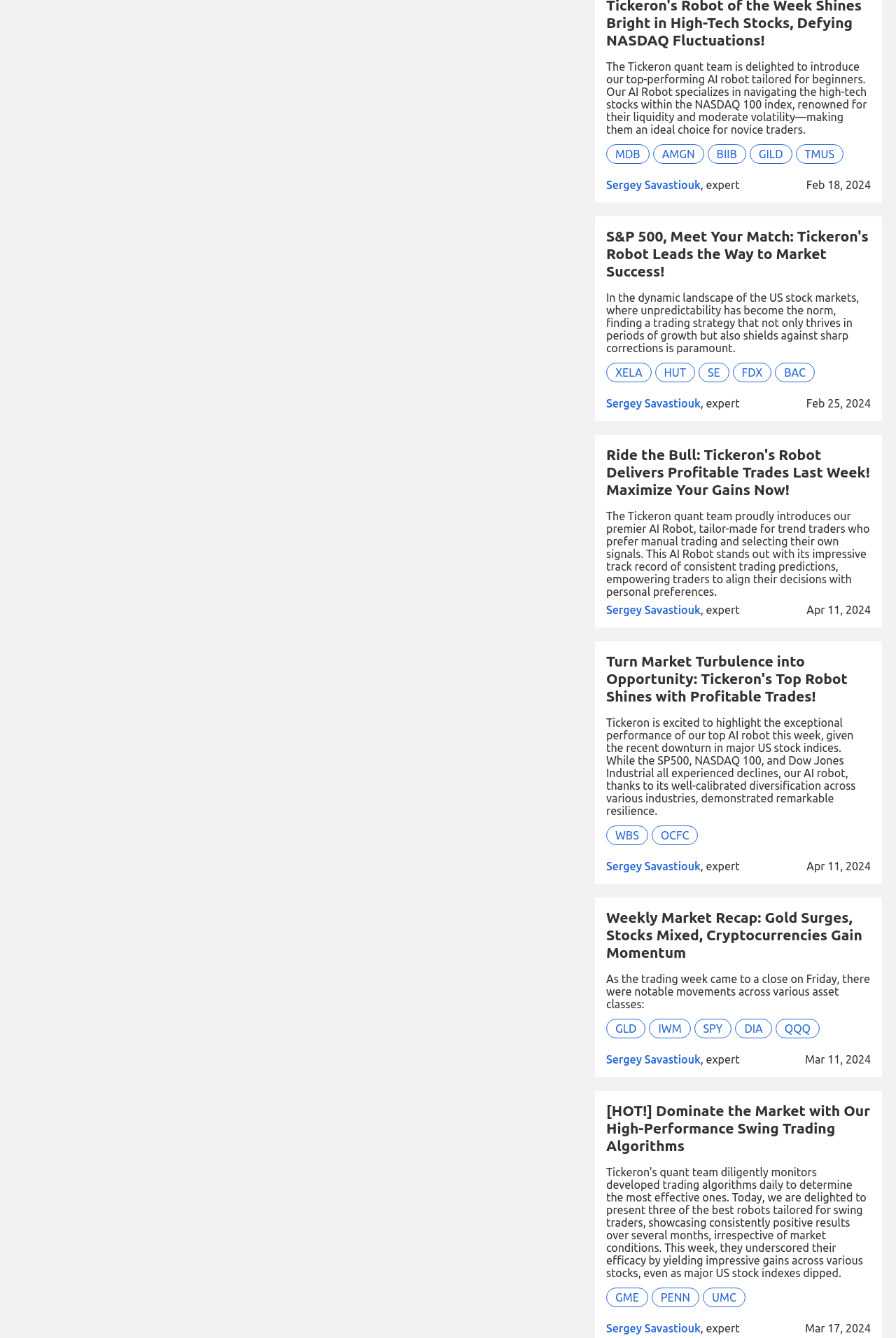Provide the bounding box for the UI element matching this description: "GLD".

[0.677, 0.761, 0.721, 0.776]